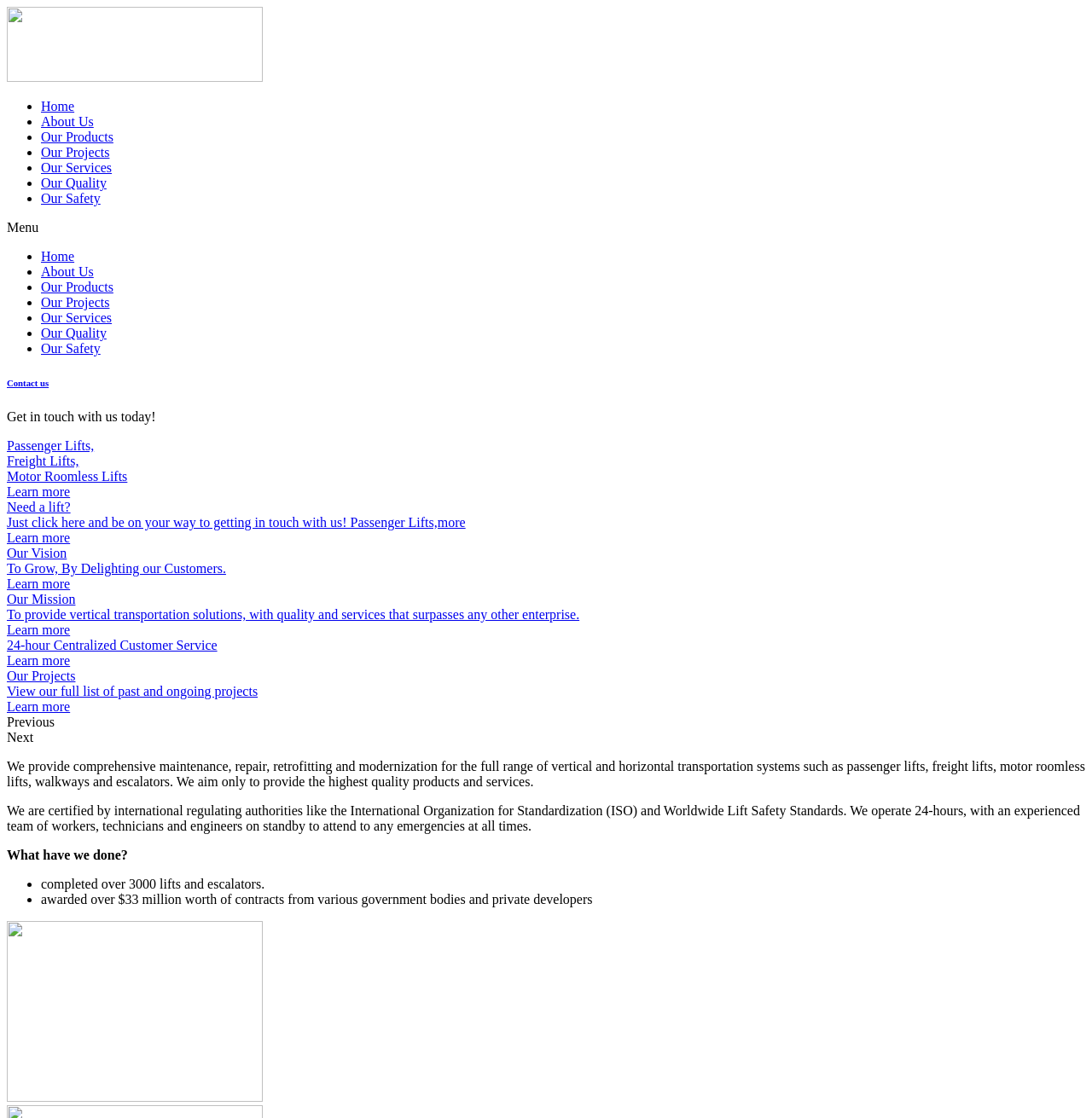Please find the bounding box coordinates in the format (top-left x, top-left y, bottom-right x, bottom-right y) for the given element description. Ensure the coordinates are floating point numbers between 0 and 1. Description: Our Services

[0.038, 0.278, 0.102, 0.291]